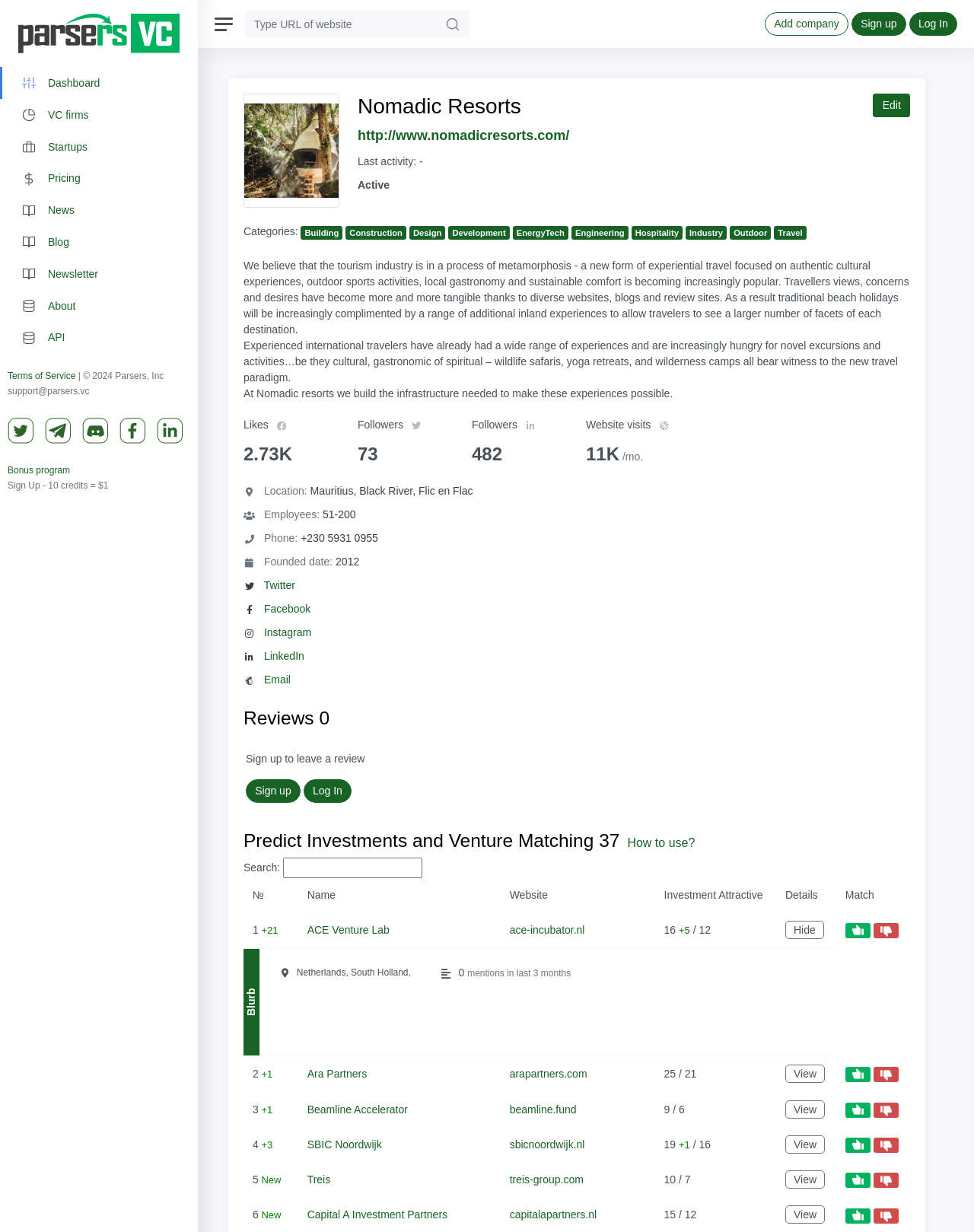Please find the bounding box coordinates of the element that you should click to achieve the following instruction: "Search for a company". The coordinates should be presented as four float numbers between 0 and 1: [left, top, right, bottom].

[0.252, 0.009, 0.448, 0.031]